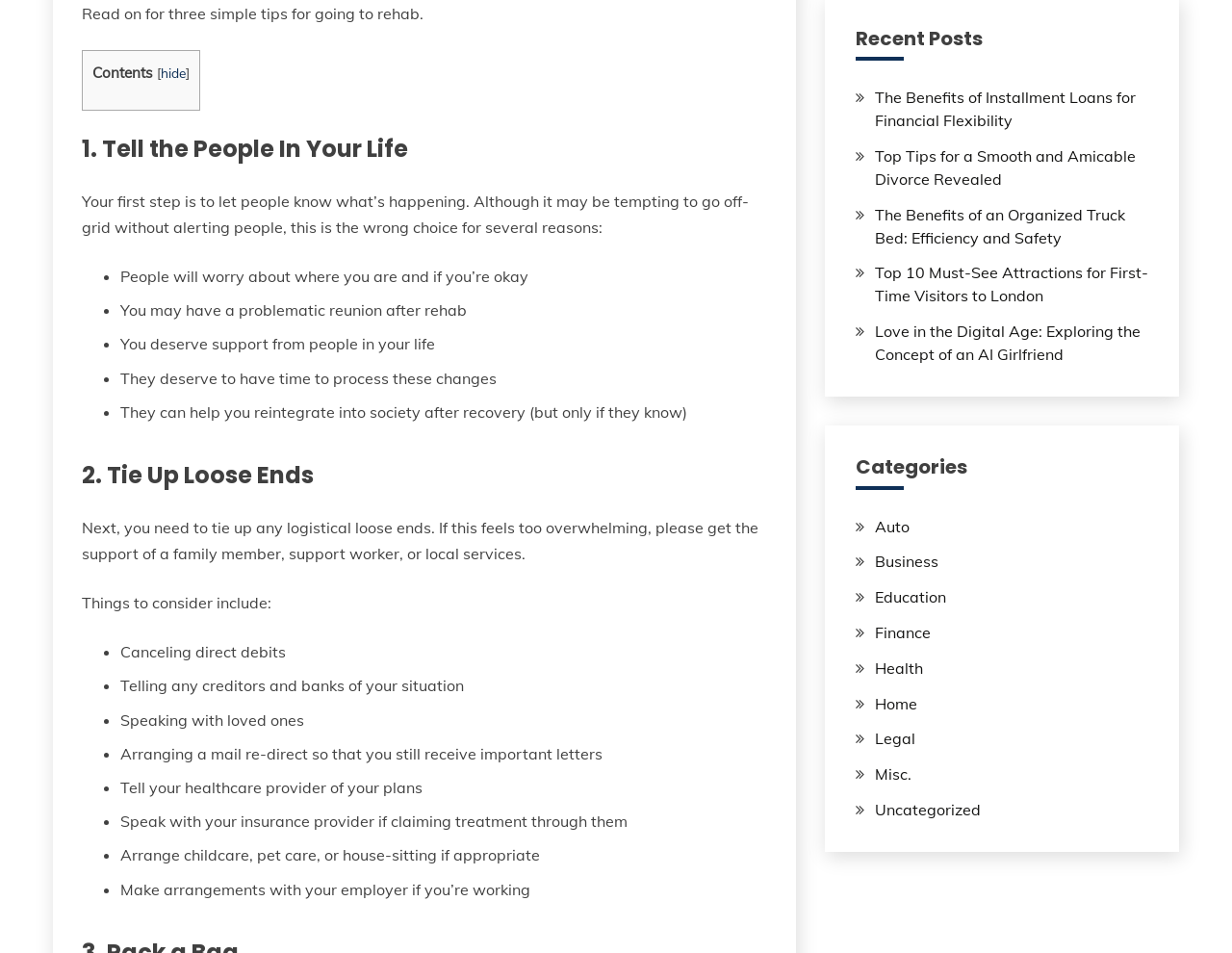Ascertain the bounding box coordinates for the UI element detailed here: "hide". The coordinates should be provided as [left, top, right, bottom] with each value being a float between 0 and 1.

[0.13, 0.068, 0.151, 0.085]